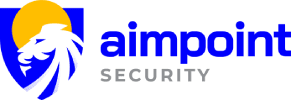What is written in bold blue letters?
Provide a detailed and extensive answer to the question.

The caption states that below the emblem, the word 'aimpoint' is written in bold blue letters, which implies that 'aimpoint' is the text that appears in bold blue letters.